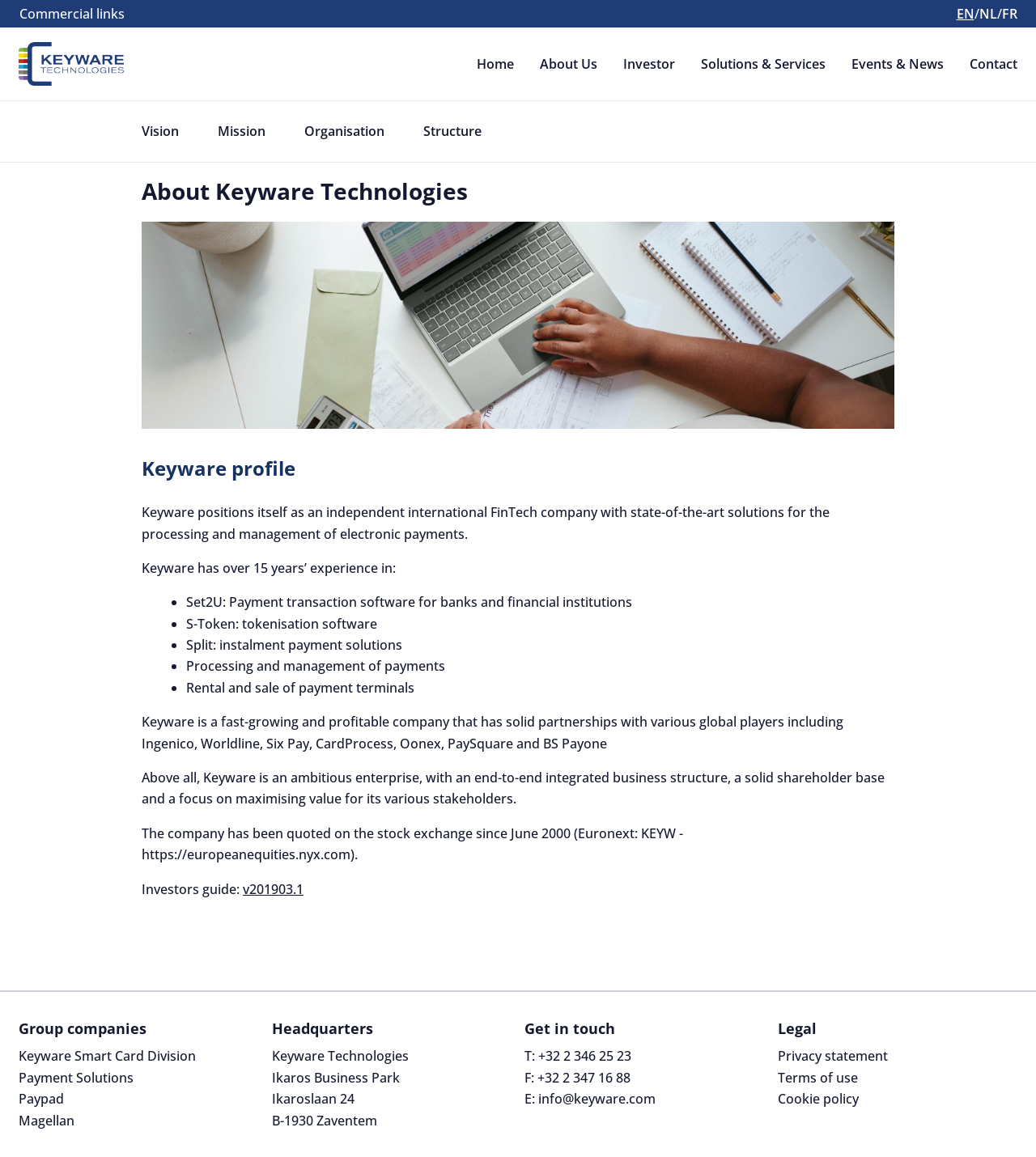Craft a detailed narrative of the webpage's structure and content.

The webpage is about Keyware Technologies, an independent international FinTech company. At the top, there are several links to switch between languages, including English, Dutch, French, and others. Below this, there is a logo of Keyware Technologies, accompanied by a navigation menu with links to different sections of the website, such as Home, About Us, Investor, Solutions & Services, Events & News, and Contact.

The main content of the page is divided into several sections. The first section is about Keyware's vision, mission, organization, and structure, with links to each of these topics. Below this, there is a heading "About Keyware Technologies" followed by a paragraph describing the company as an independent international FinTech company with state-of-the-art solutions for electronic payments.

The next section is about Keyware's profile, which lists the company's experience in various areas, including payment transaction software, tokenization software, installment payment solutions, and processing and management of payments. Each of these areas is marked with a bullet point.

Following this, there are several paragraphs of text describing Keyware as a fast-growing and profitable company with solid partnerships and an end-to-end integrated business structure. The company is quoted on the stock exchange, and there is a link to the investor guide.

The page also lists Keyware's group companies, including Keyware Smart Card Division, Payment Solutions, Paypad, and Magellan. Additionally, there is contact information for the company's headquarters, including the address, phone number, fax number, and email.

At the bottom of the page, there are links to legal information, including the privacy statement, terms of use, and cookie policy.